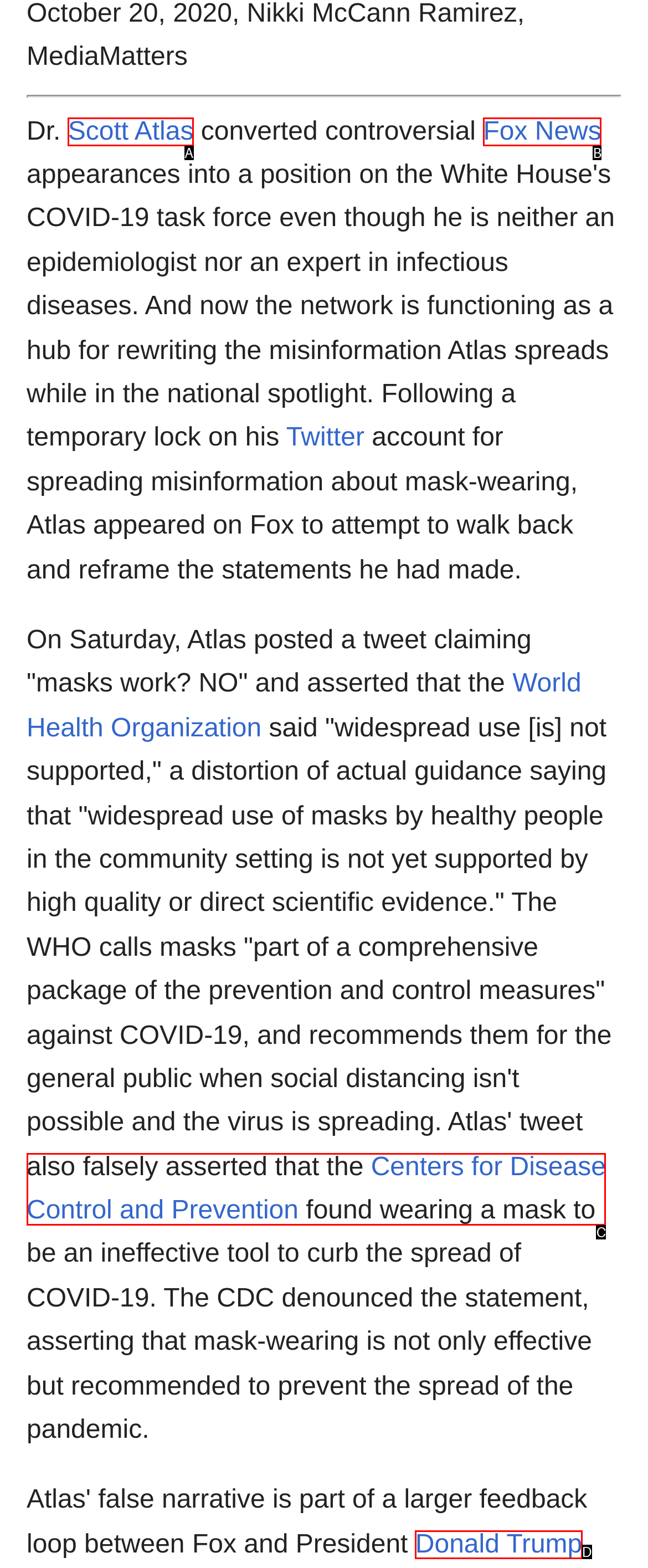Which option corresponds to the following element description: Fox News?
Please provide the letter of the correct choice.

B